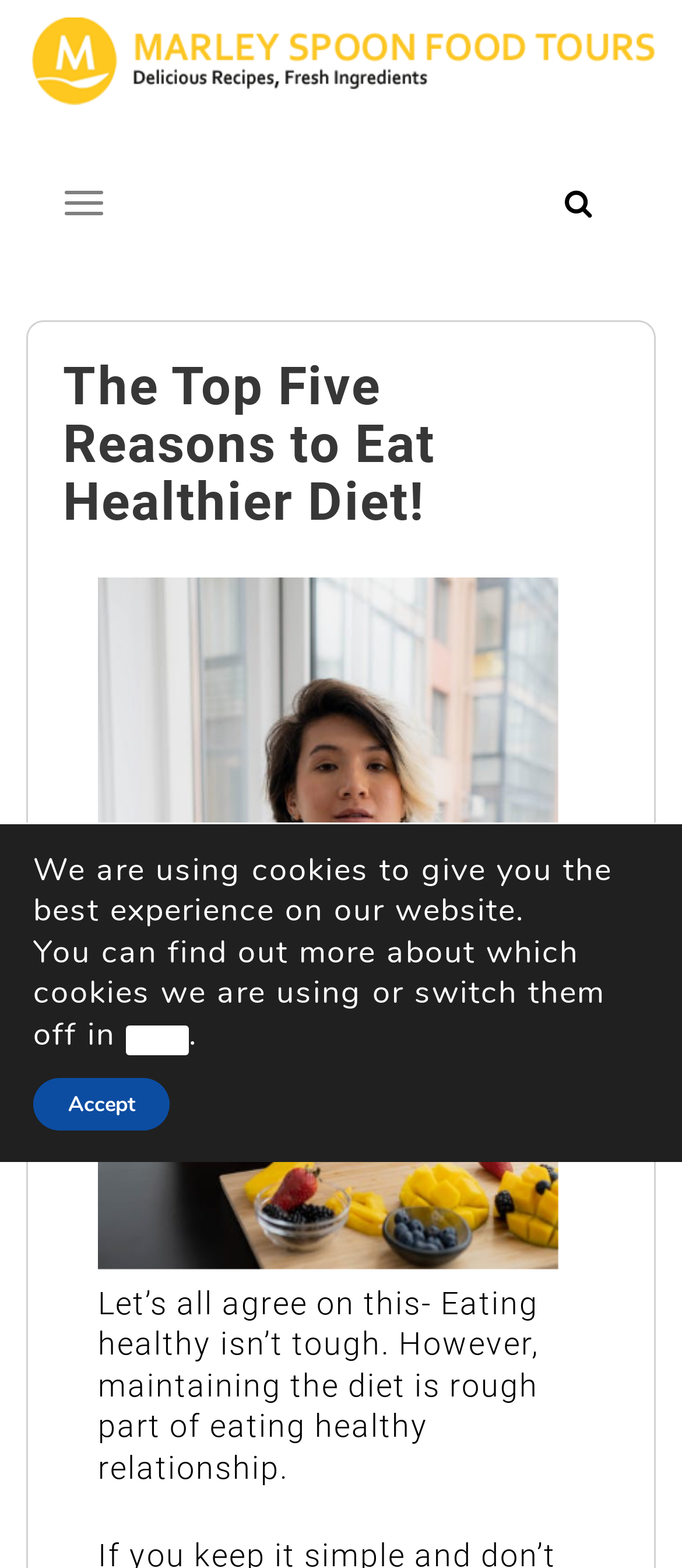Find the bounding box coordinates for the HTML element specified by: "JobBoard.com".

None